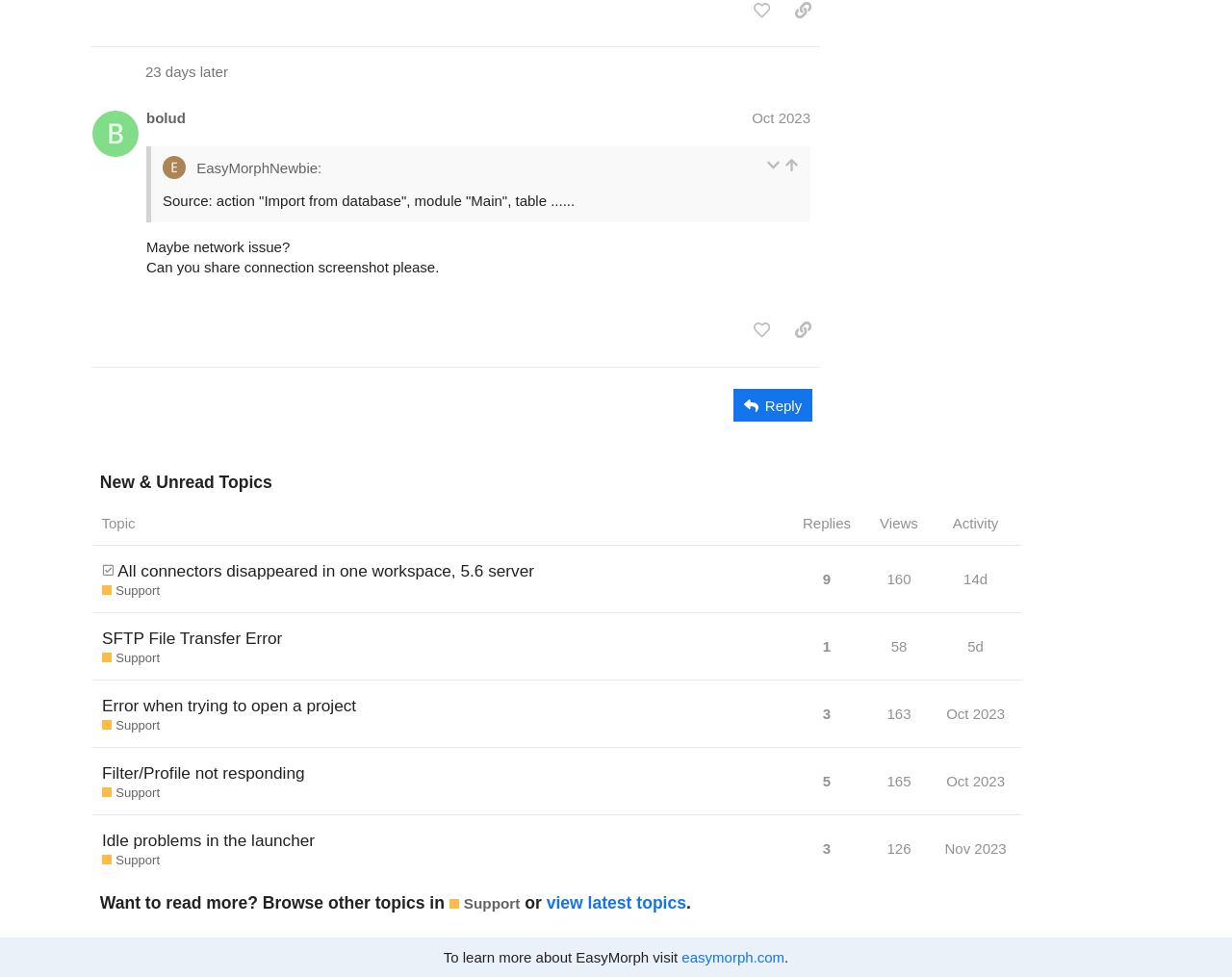What is the status of the topic 'Filter/Profile not responding'? Examine the screenshot and reply using just one word or a brief phrase.

has 5 replies